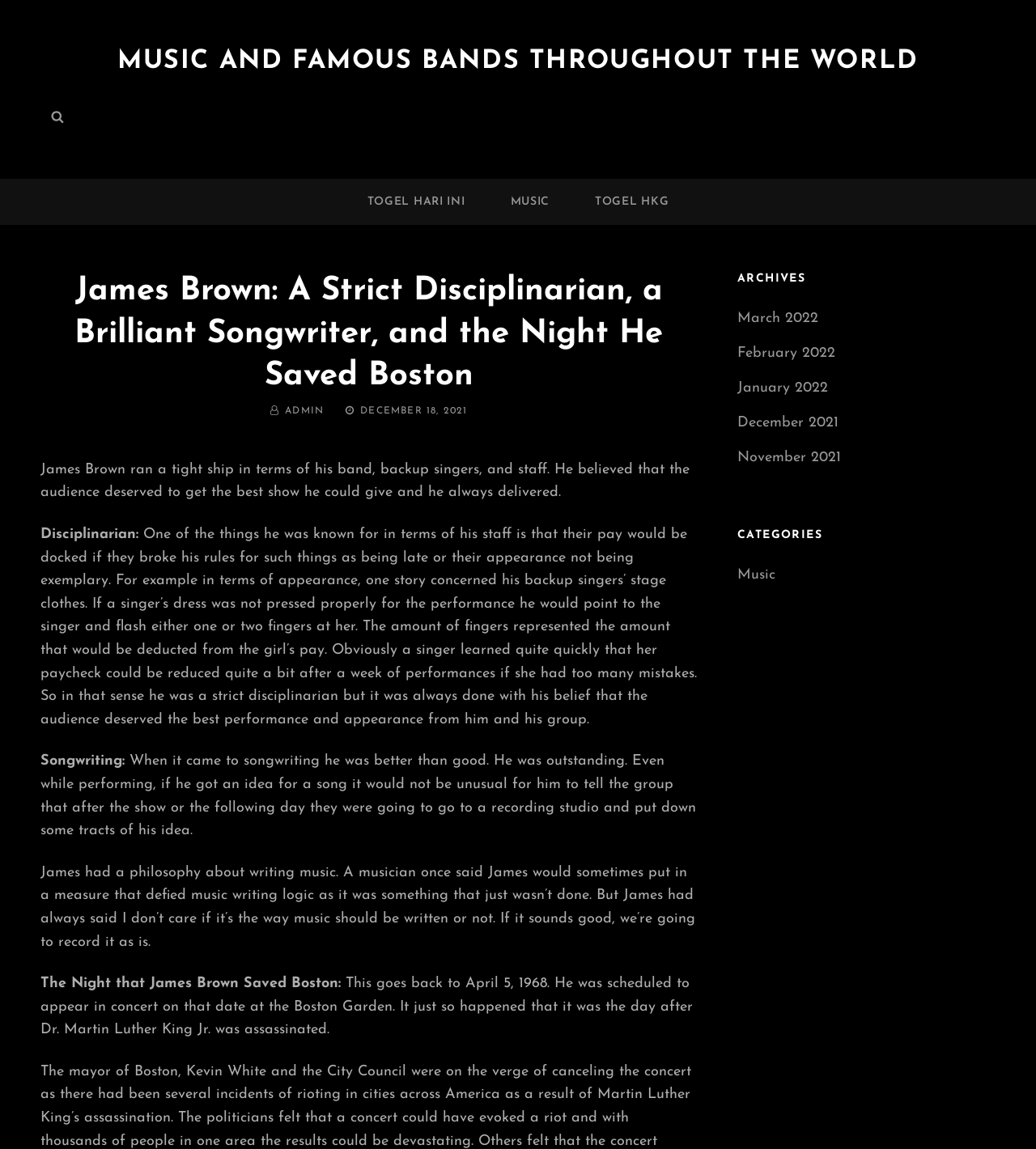Please locate the bounding box coordinates of the element that should be clicked to complete the given instruction: "Go to music category".

[0.473, 0.156, 0.55, 0.196]